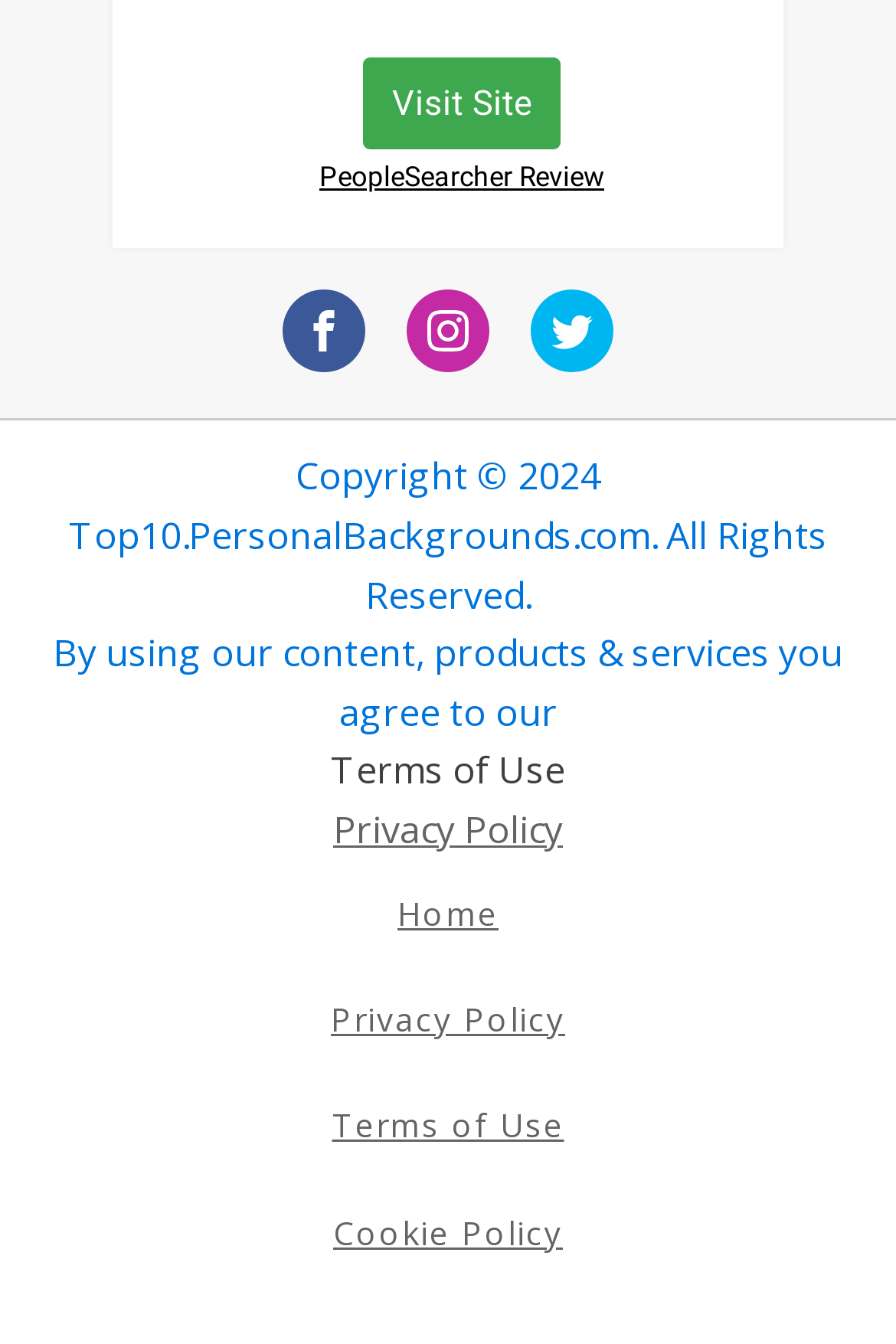Give a short answer using one word or phrase for the question:
What is the name of the website?

Top10.PersonalBackgrounds.com